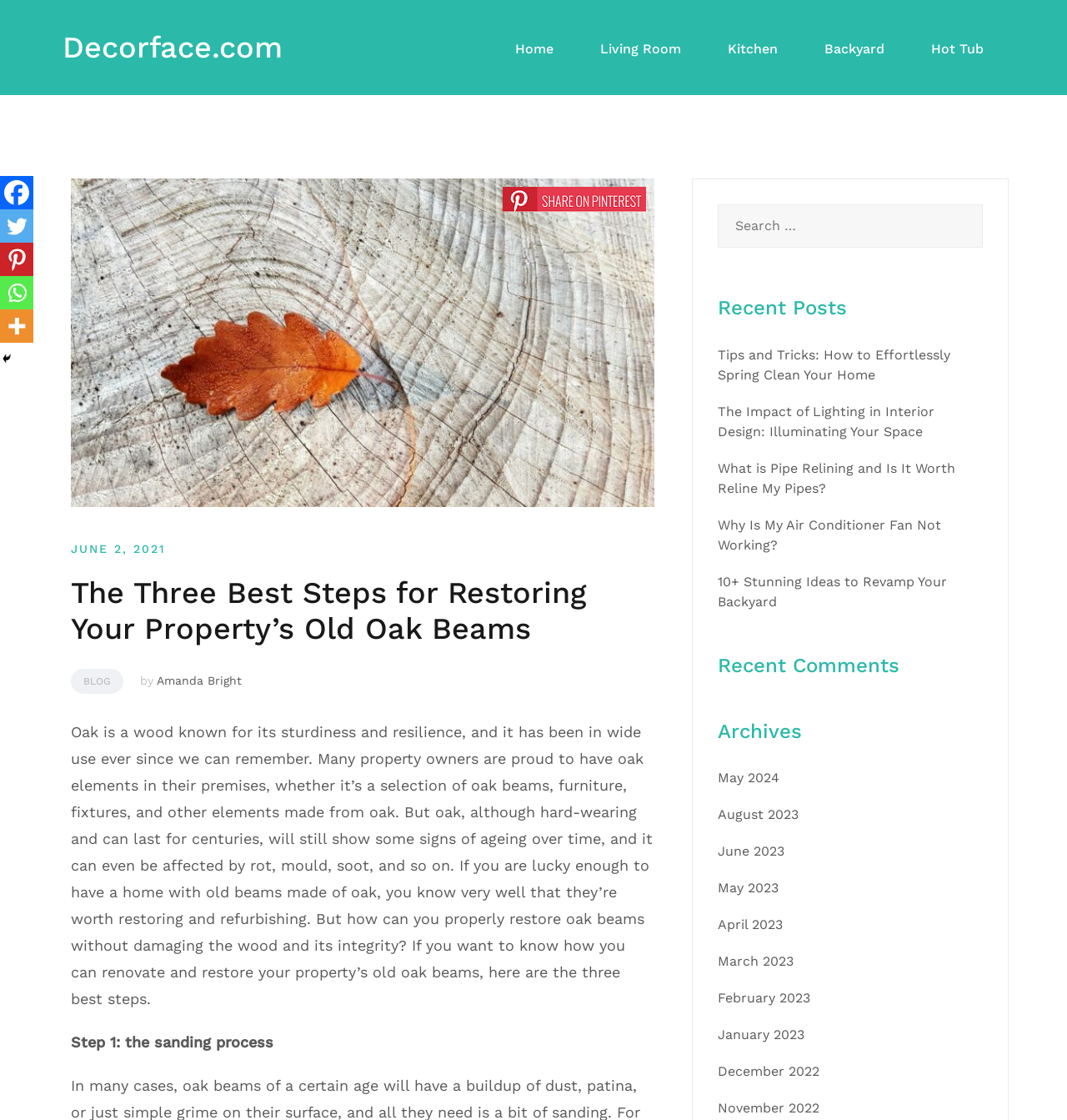What type of wood is being discussed?
Could you answer the question with a detailed and thorough explanation?

The webpage is discussing oak wood, as mentioned in the static text 'Oak is a wood known for its sturdiness and resilience, and it has been in wide use ever since we can remember.'